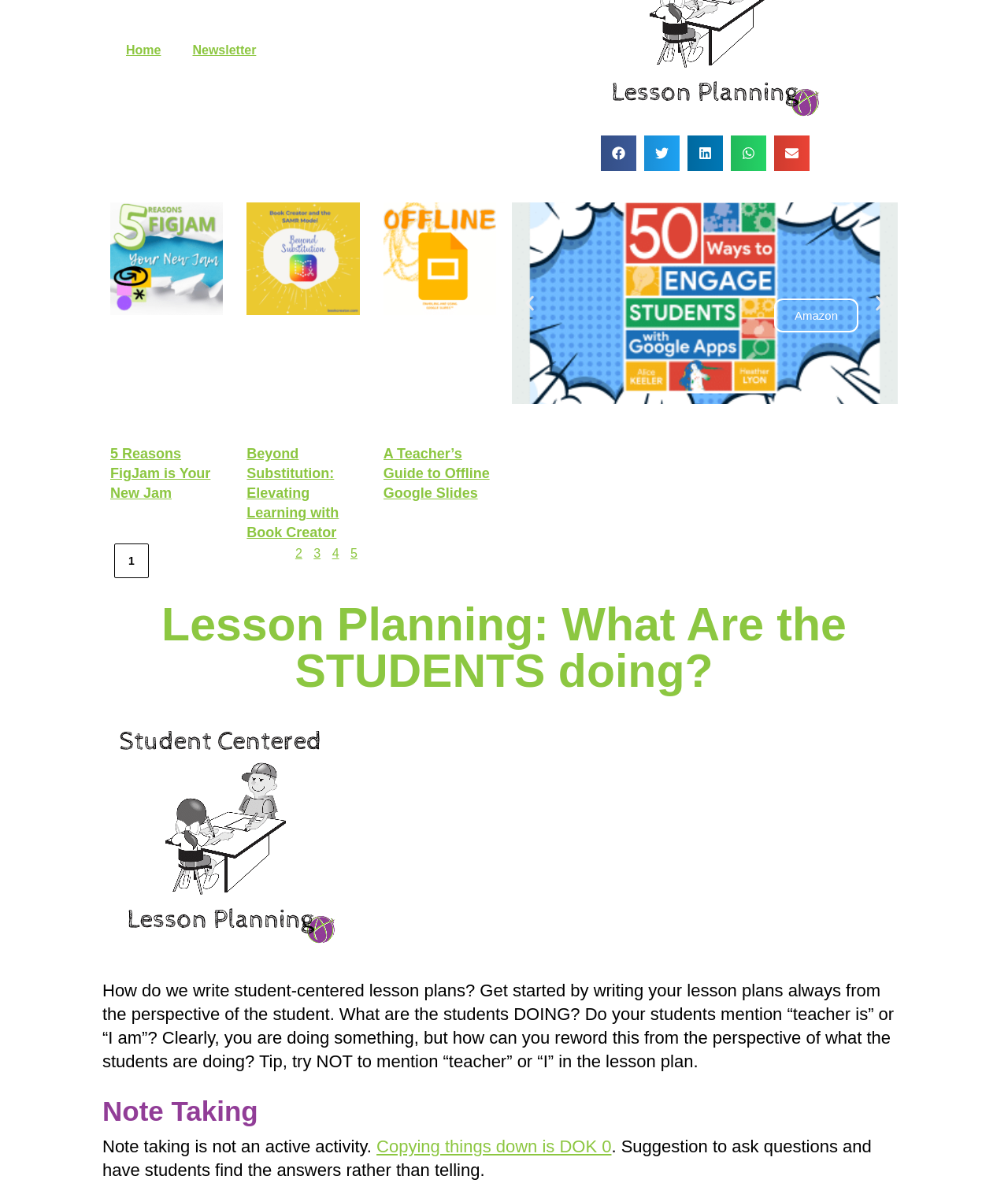Determine the bounding box coordinates for the UI element with the following description: "Next slide". The coordinates should be four float numbers between 0 and 1, represented as [left, top, right, bottom].

[0.863, 0.247, 0.883, 0.264]